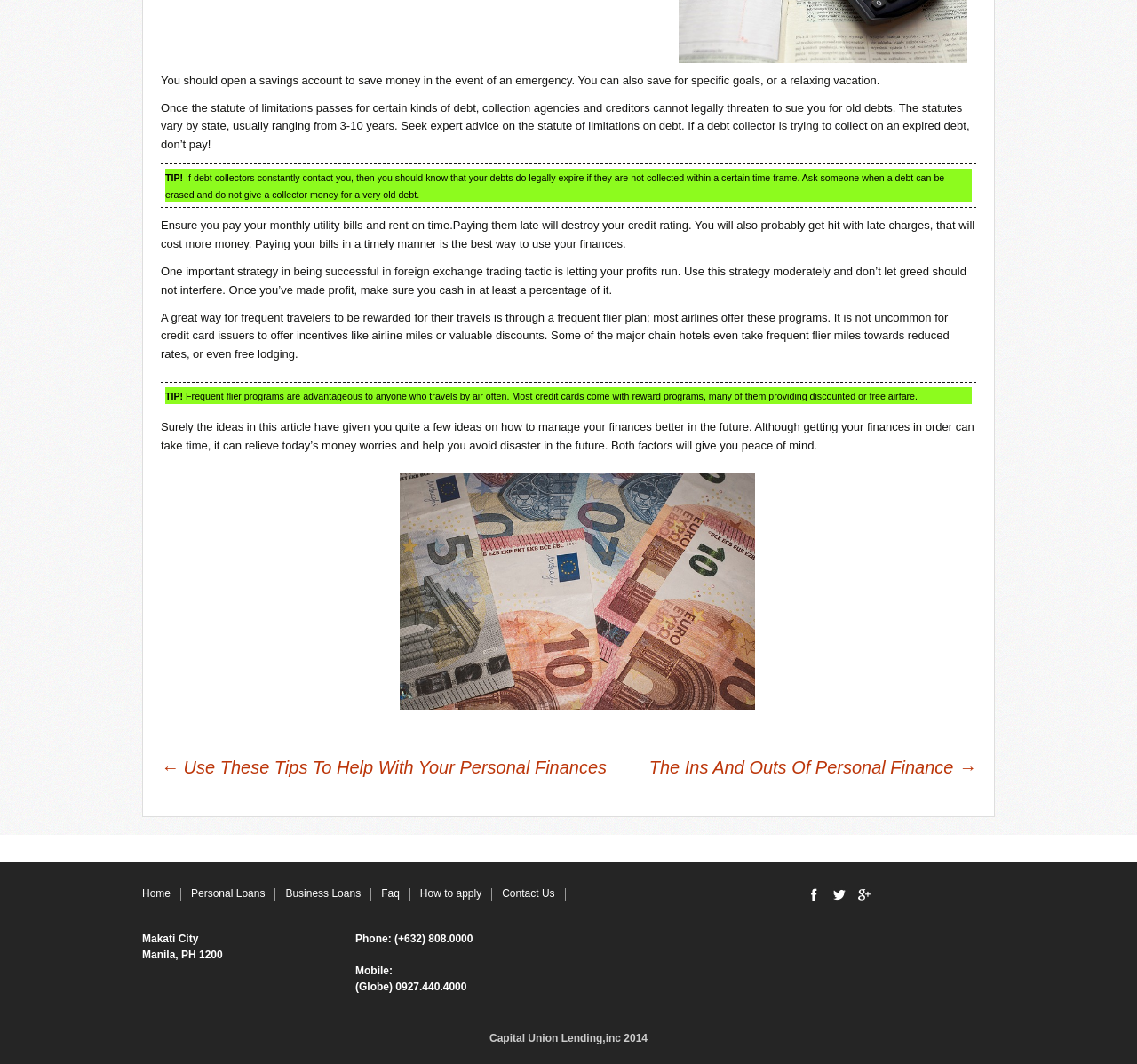What is the benefit of frequent flier programs?
Please give a detailed and elaborate explanation in response to the question.

The webpage mentions that frequent flier programs are advantageous to those who travel by air often, as they can provide discounted or free airfare. This is especially useful for individuals who travel frequently, as it can help them save money on their flights.